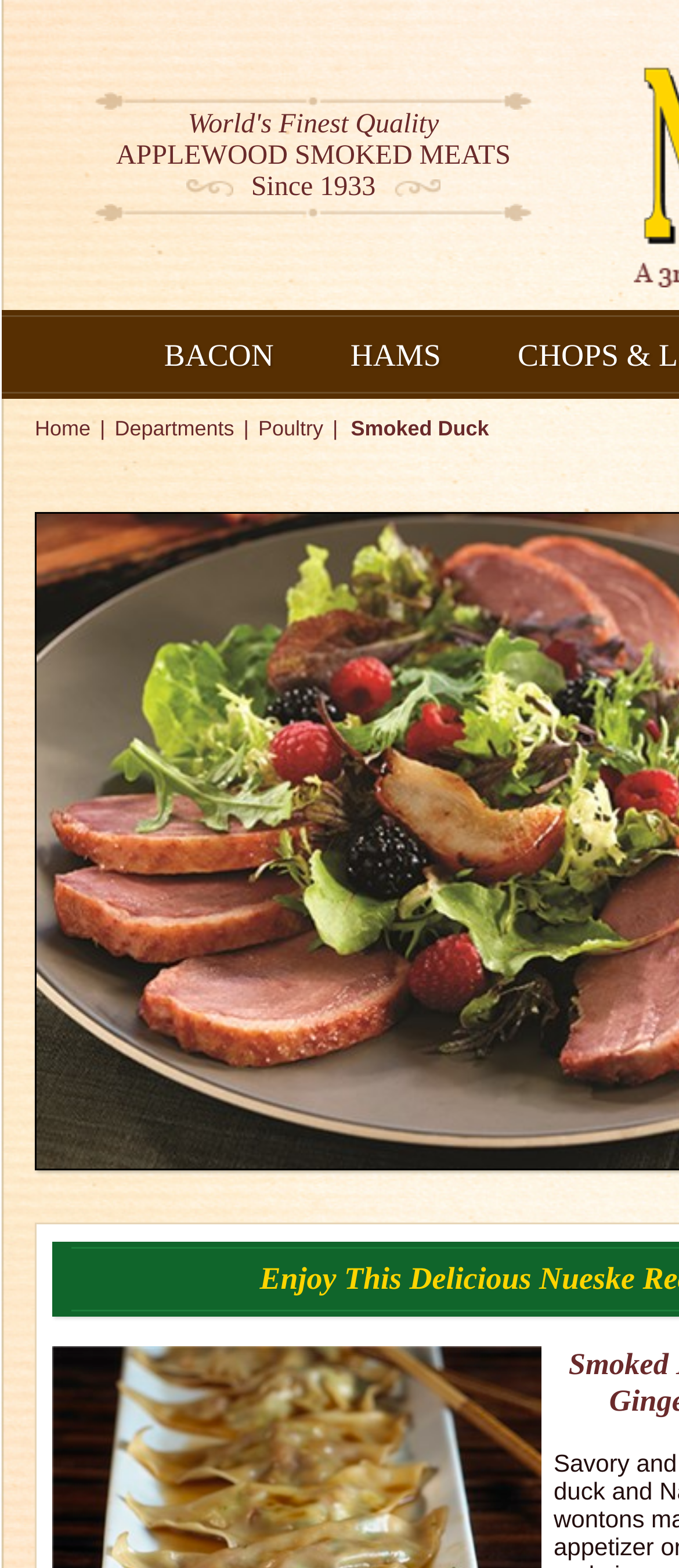Refer to the image and provide a thorough answer to this question:
What is the year the company was established?

The year the company was established can be found in the StaticText element 'Since 1933', which indicates that the company was founded in 1933.